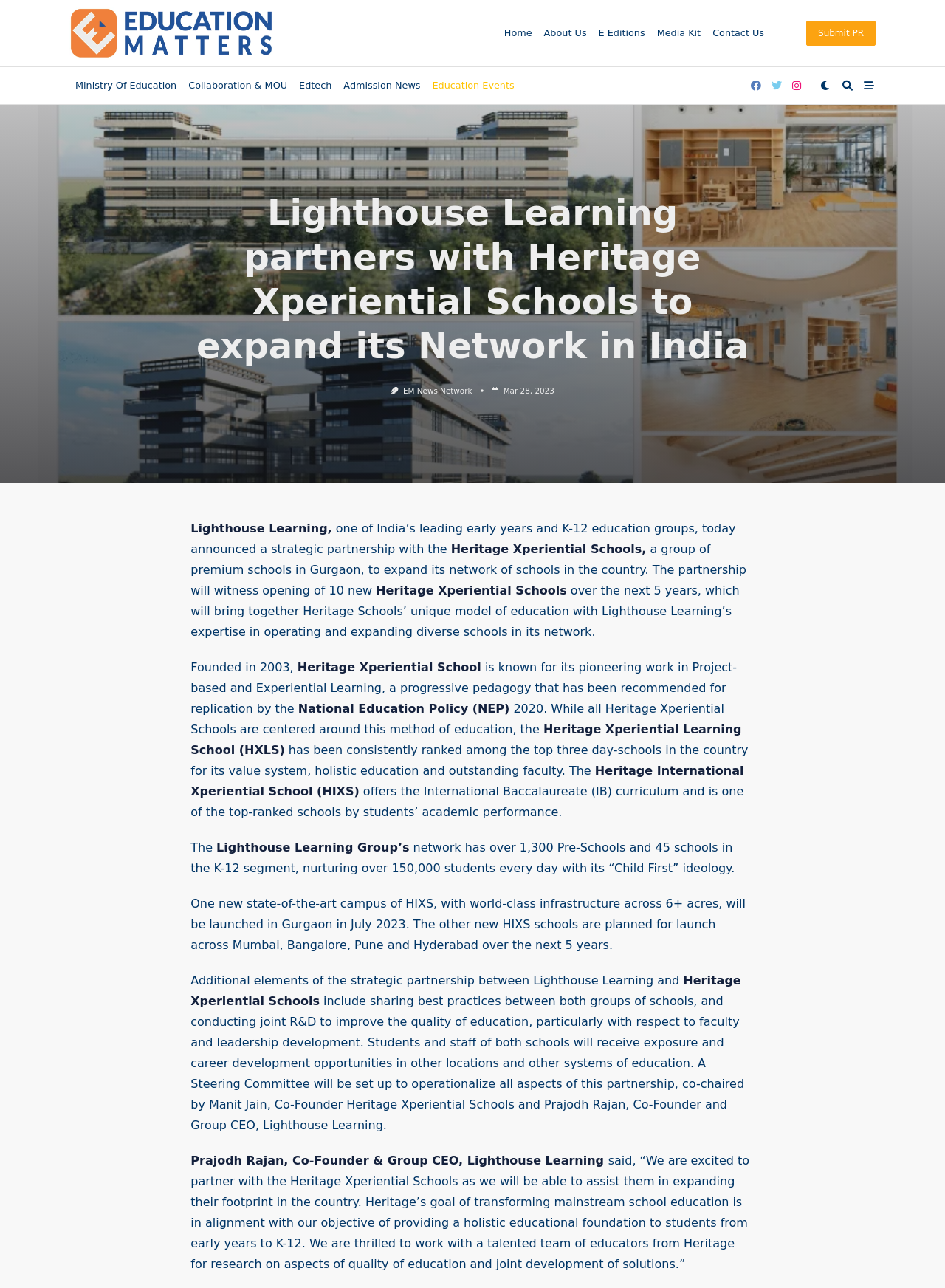How many new schools will be opened in the next 5 years?
Using the image provided, answer with just one word or phrase.

10